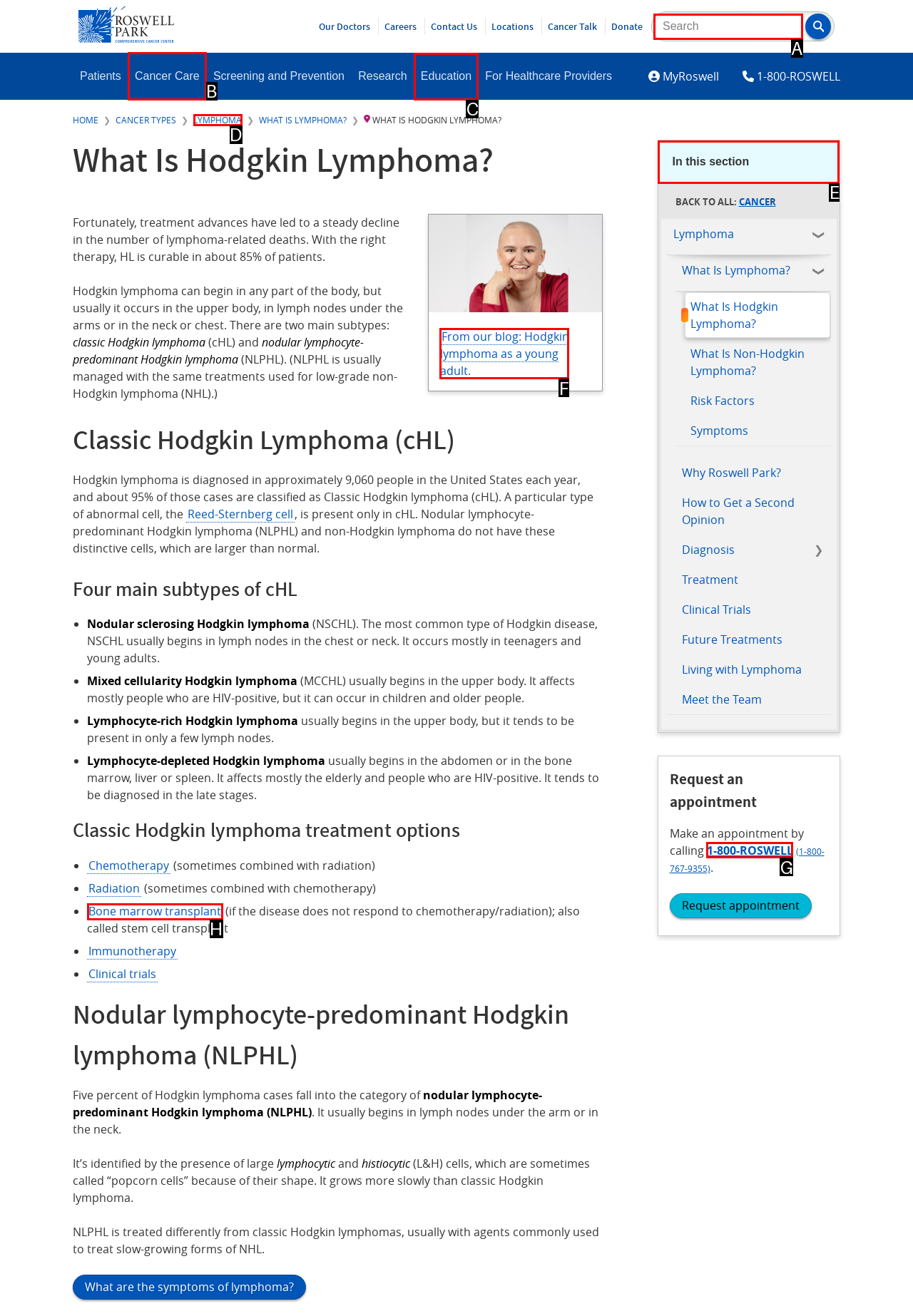Tell me which element should be clicked to achieve the following objective: Learn about cancer care
Reply with the letter of the correct option from the displayed choices.

B